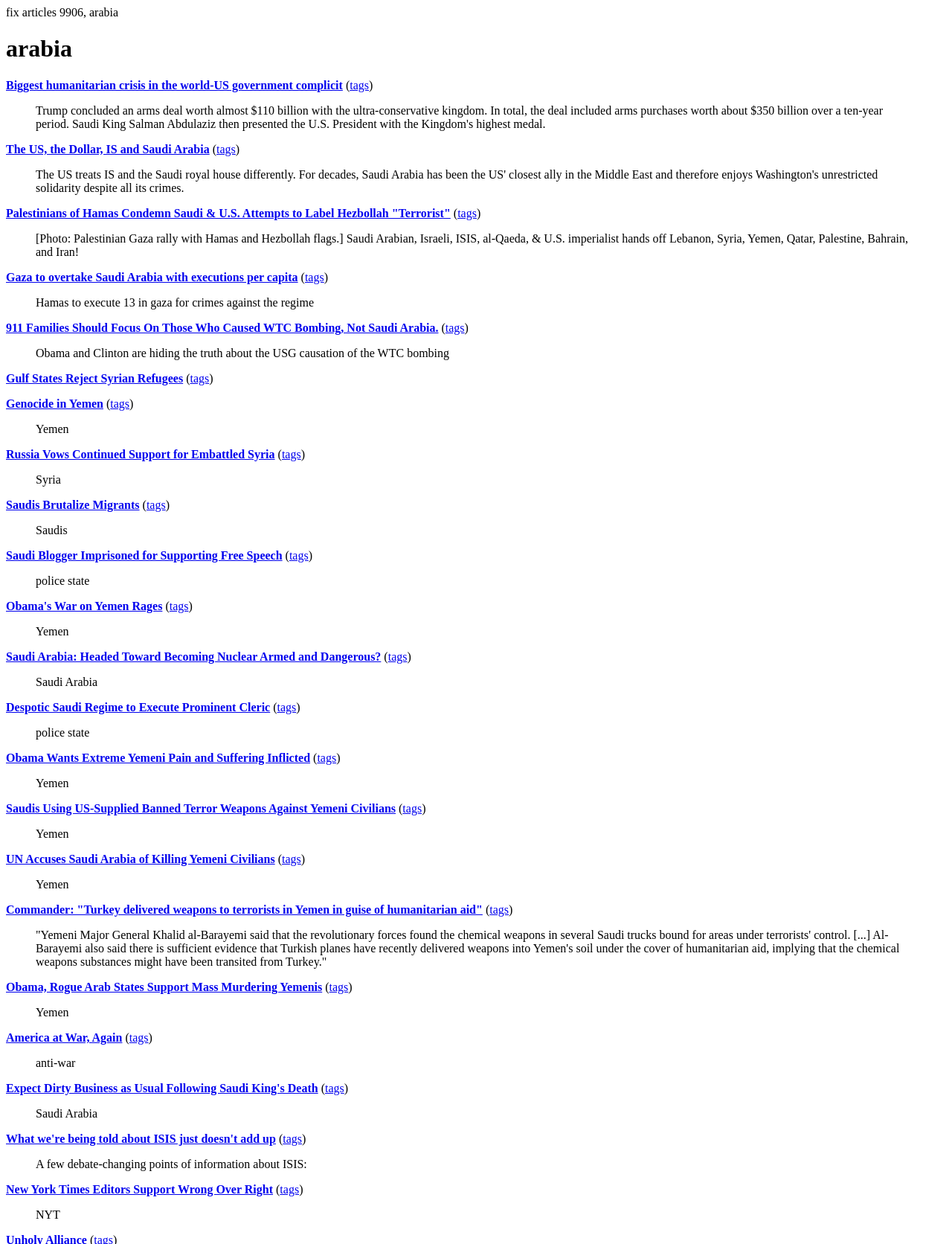Please identify the bounding box coordinates of the area that needs to be clicked to fulfill the following instruction: "Click on the link 'Biggest humanitarian crisis in the world-US government complicit'."

[0.006, 0.063, 0.36, 0.073]